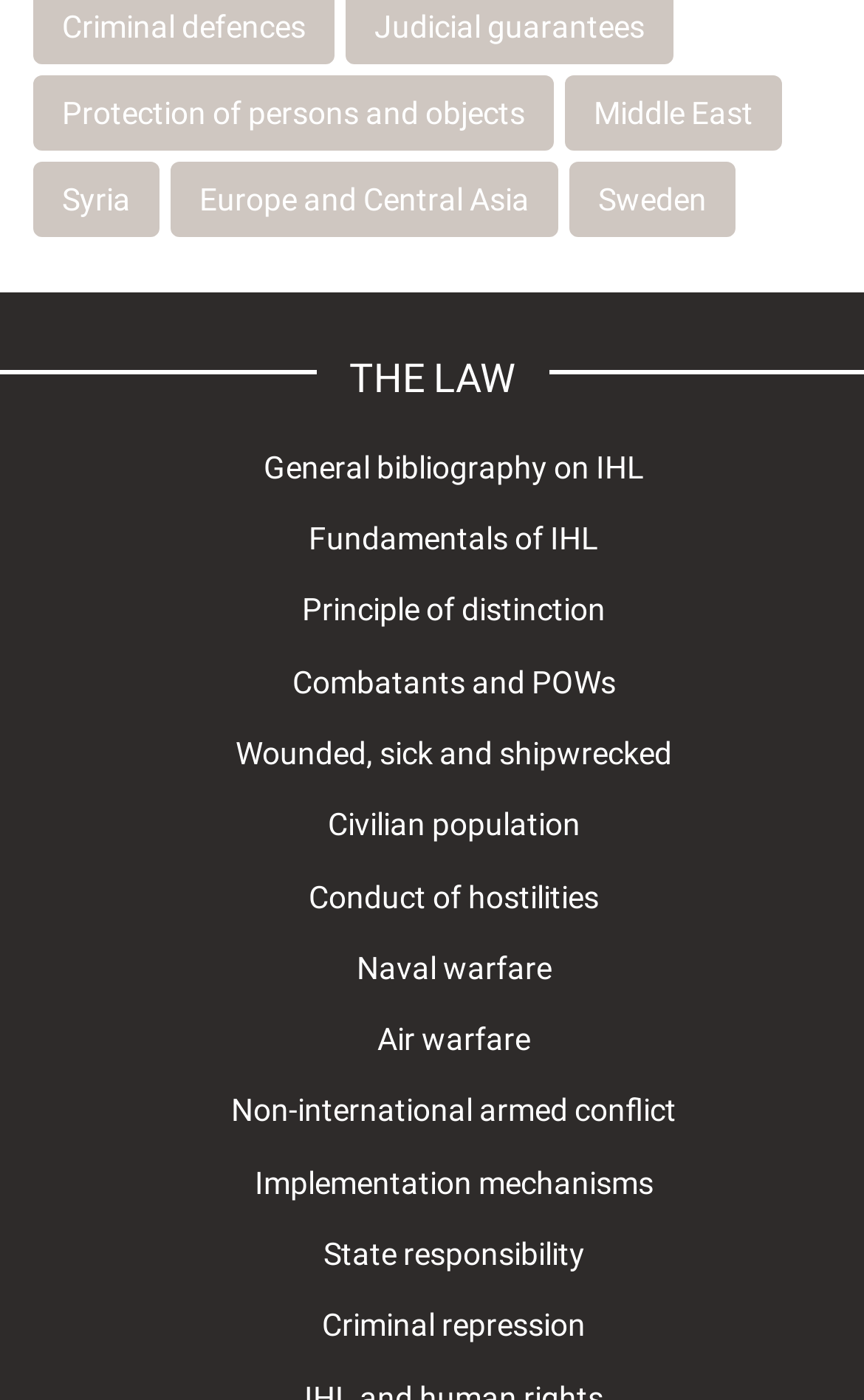Please identify the bounding box coordinates of the region to click in order to complete the task: "View Generic Biaxin". The coordinates must be four float numbers between 0 and 1, specified as [left, top, right, bottom].

None